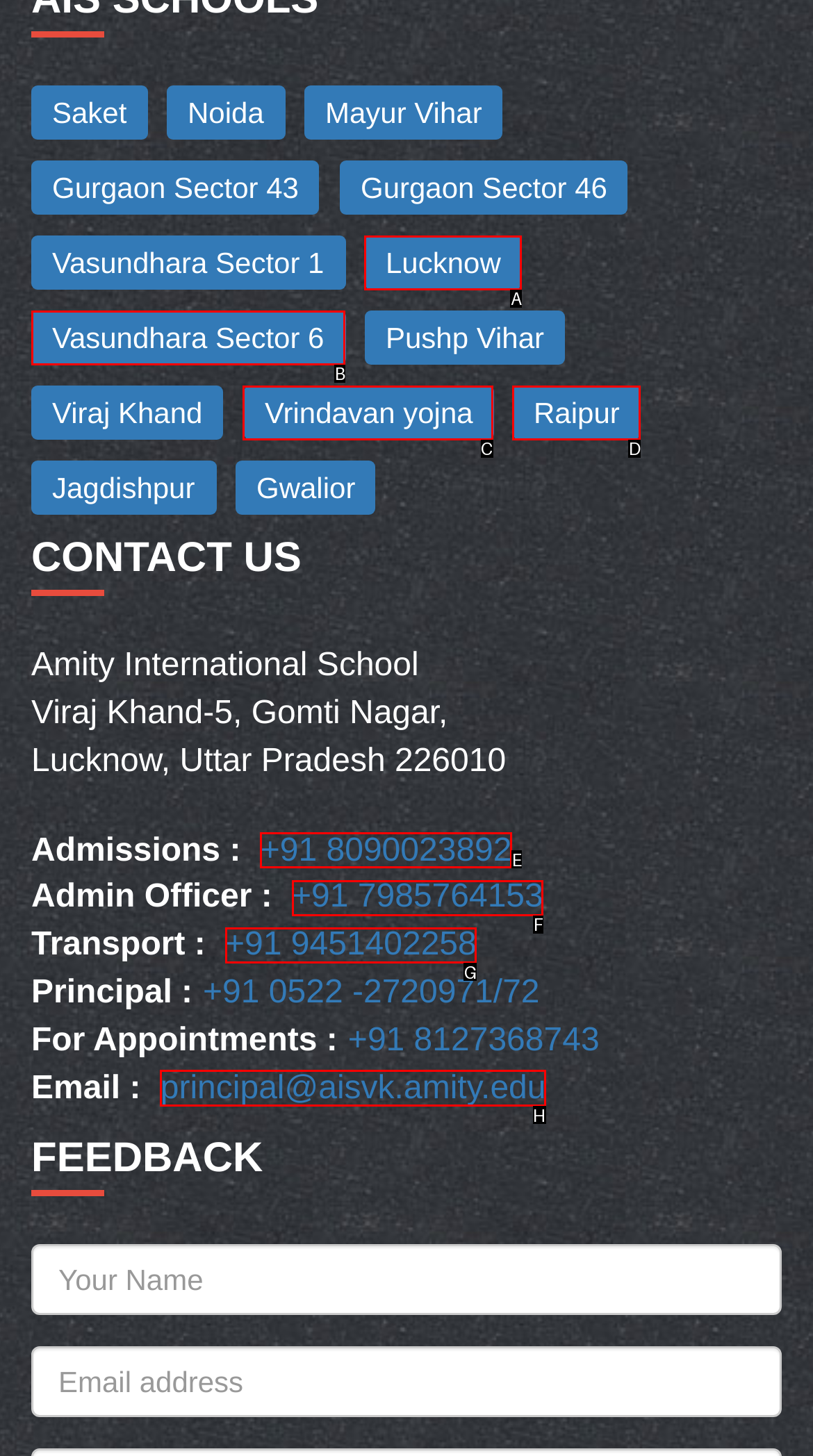Which option should I select to accomplish the task: Send an email to the Principal? Respond with the corresponding letter from the given choices.

H